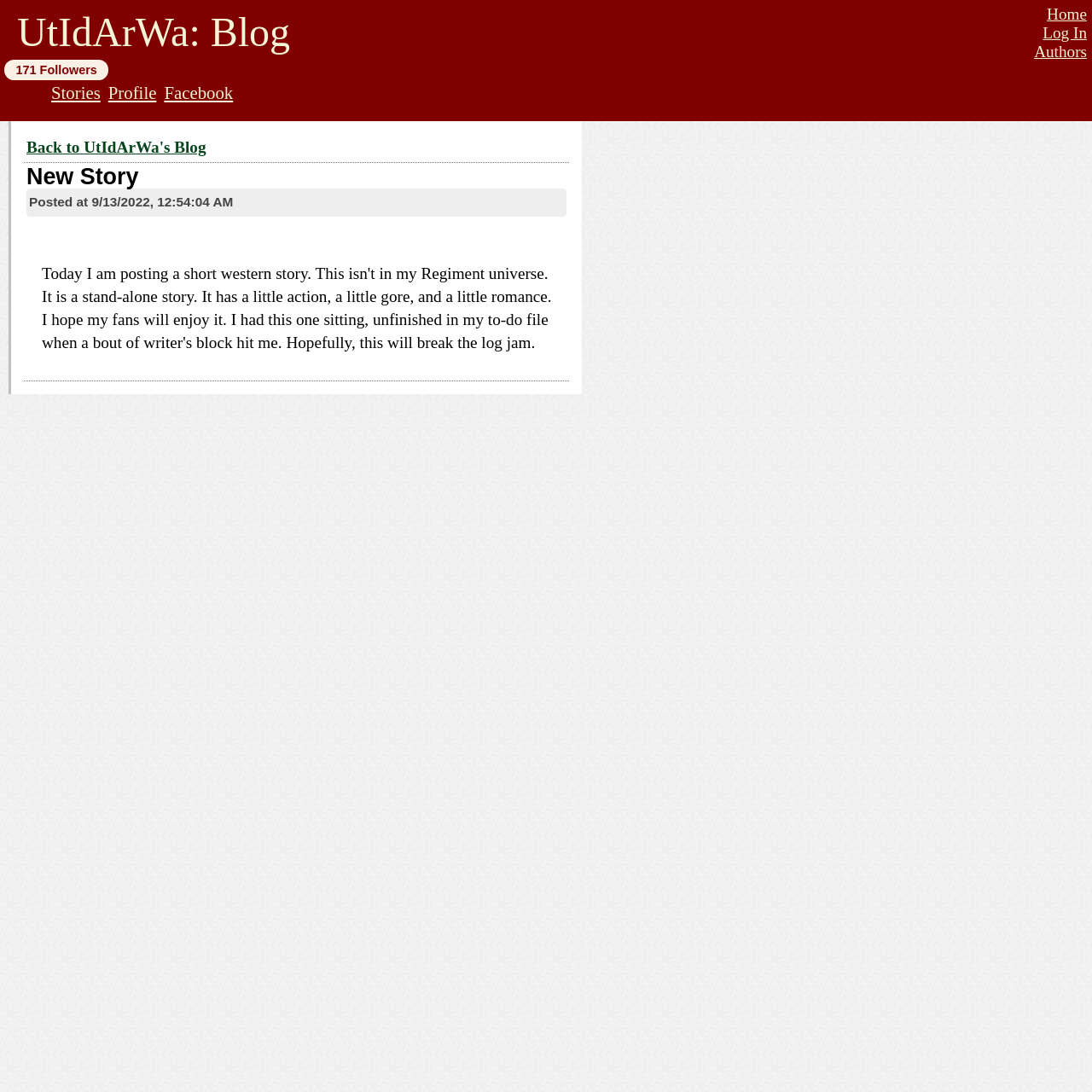Describe all visible elements and their arrangement on the webpage.

This webpage appears to be a blog entry titled "New Story" by UtIdArWa, posted on September 12, 2022. At the top left corner, there is a link to "jump to contents". On the top right corner, there are several links, including "Home", "Log In", and "Authors", which are aligned horizontally. 

Below these links, there is a heading that reads "UtIdArWa: Blog", followed by a text indicating that the author has 171 followers. 

To the right of the follower count, there are three links: "Stories", "Profile", and "Facebook", which are also aligned horizontally. 

Further down, there is a link that reads "Back to UtIdArWa's Blog", which is positioned above the main content of the blog entry. The blog entry's title, "New Story", is a heading that spans about half of the page's width. 

Below the title, there are two lines of text: "Posted at" followed by the date and time "9/13/2022, 12:54:04 AM".